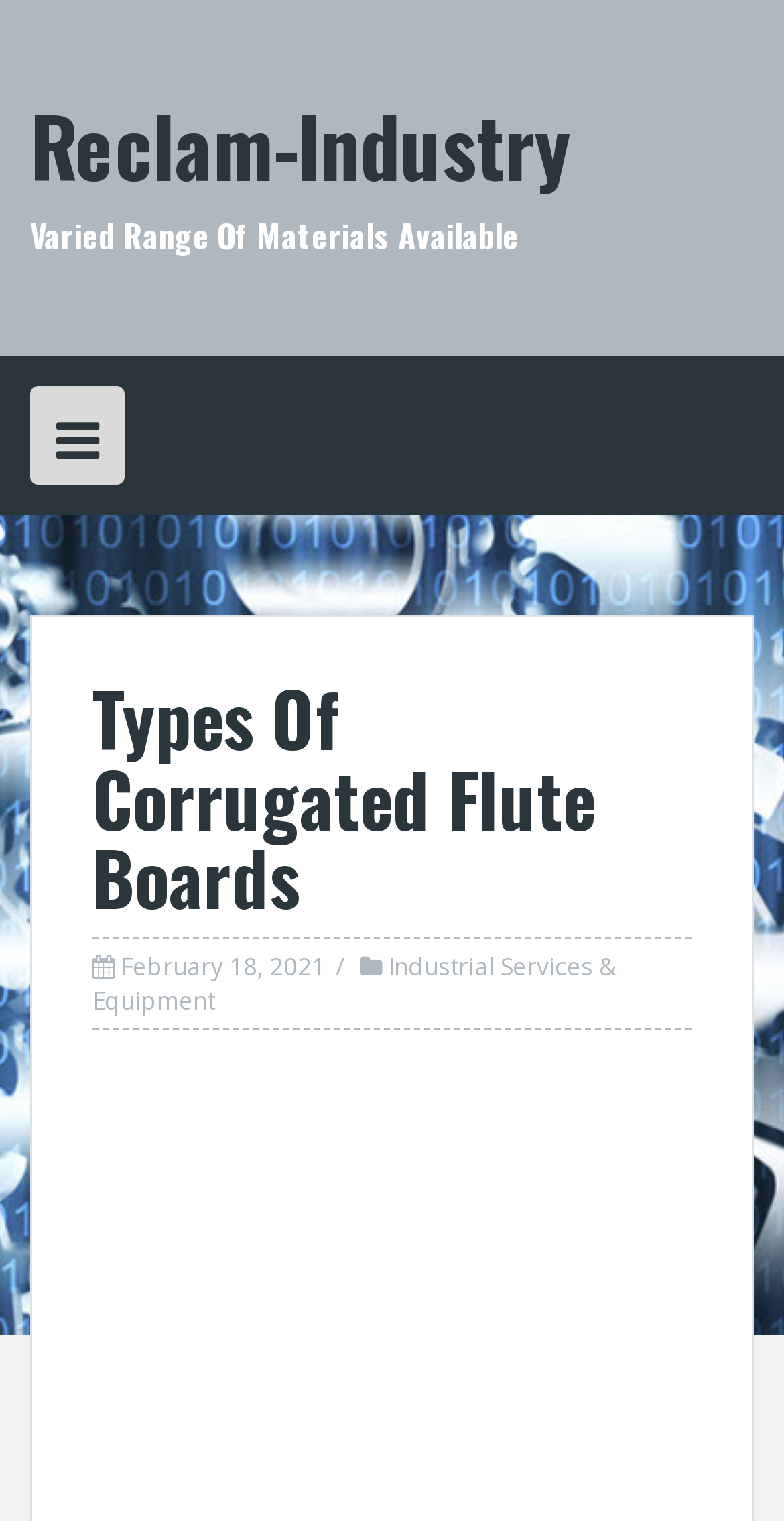Give a detailed overview of the webpage's appearance and contents.

The webpage is about Reclam-Industry, which offers a varied range of materials available. At the top, there is a heading with the company name "Reclam-Industry" and a link with the same text. Below it, there is another heading that describes the company's offerings, "Varied Range Of Materials Available". 

To the right of the headings, there is a button with an icon, which is likely a navigation or menu button. When clicked, it reveals a header section that contains several elements. The header section is divided into three main parts. On the left, there is a heading "Types Of Corrugated Flute Boards" with a link to a related page. In the middle, there is a link to a specific date, "February 18, 2021", which is likely a publication or update date. On the right, there is a link to "Industrial Services & Equipment", which is probably a category or sub-page.